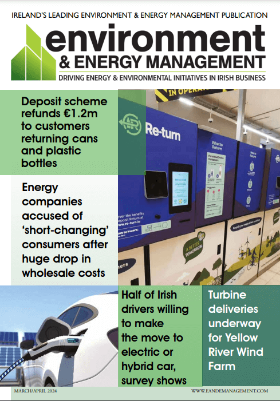Detail the scene depicted in the image with as much precision as possible.

The image showcases the cover of "Environment & Energy Management," a prominent publication dedicated to environmental and energy issues in Ireland. The cover features several key highlights, indicating the publication's focus on sustainability and energy efficiency trends. 

1. The headline "Deposit scheme refunds €1.2m to customers returning cans and plastic bottles" emphasizes environmental responsibility and consumer engagement in recycling efforts. 
2. An inset mentions energy companies being scrutinized for potentially shortchanging consumers amid significant wholesale cost reductions.
3. Another highlight reveals that half of Irish drivers are considering transitioning to electric or hybrid vehicles, reflecting a shift towards greener transportation options.
4. The cover also notes that turbine deliveries are underway for the Yellow River Wind Farm, showcasing advancements in renewable energy infrastructure.

Overall, the cover art employs vibrant graphics and clear, engaging text to capture the reader's attention, promoting awareness of pressing environmental issues and solutions in the context of Irish business. The date at the bottom indicates it was published in March 2014, linking it to historical developments in the sector.